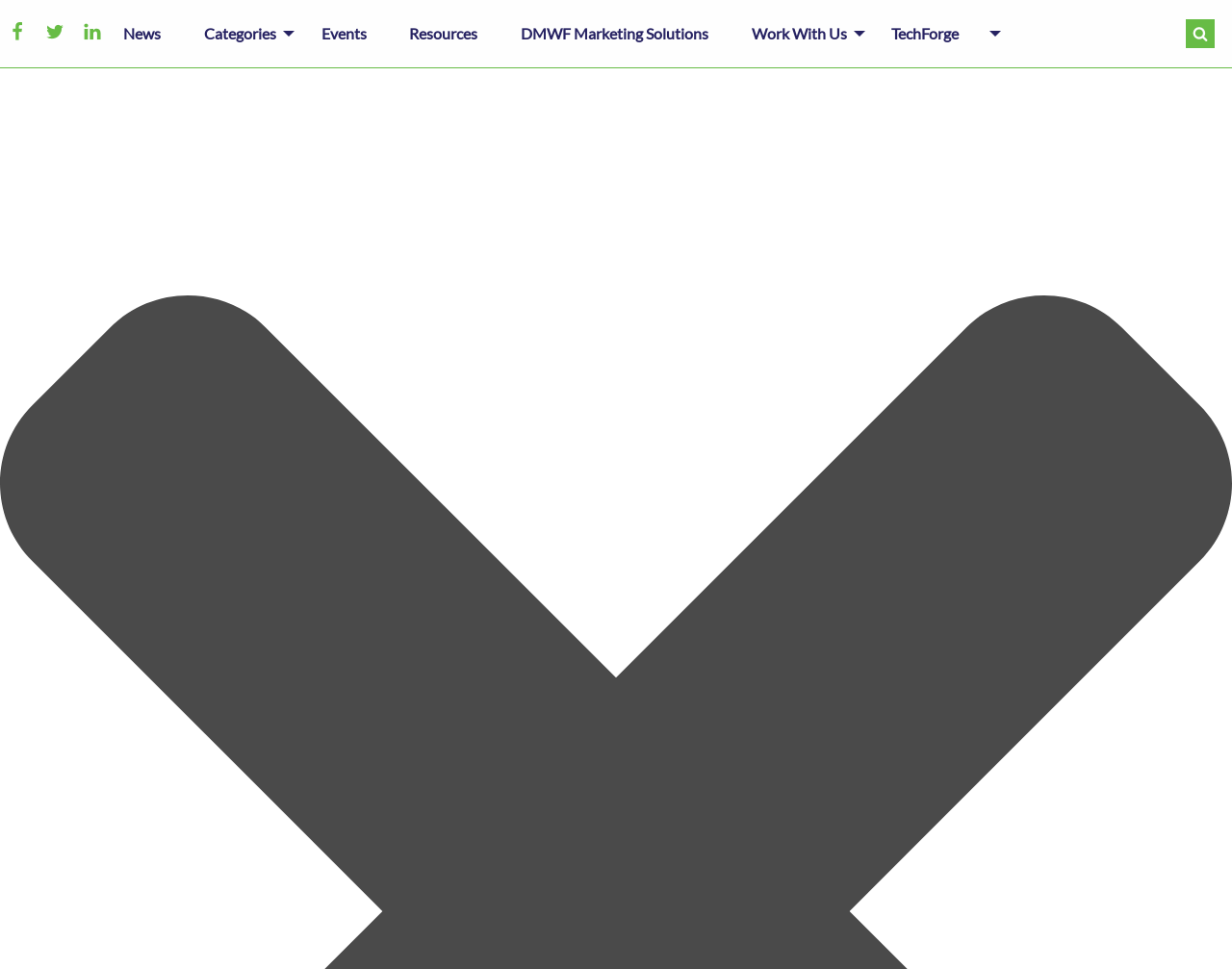Using the format (top-left x, top-left y, bottom-right x, bottom-right y), and given the element description, identify the bounding box coordinates within the screenshot: name="s" placeholder="Search" title="Search for:"

[0.962, 0.02, 0.986, 0.05]